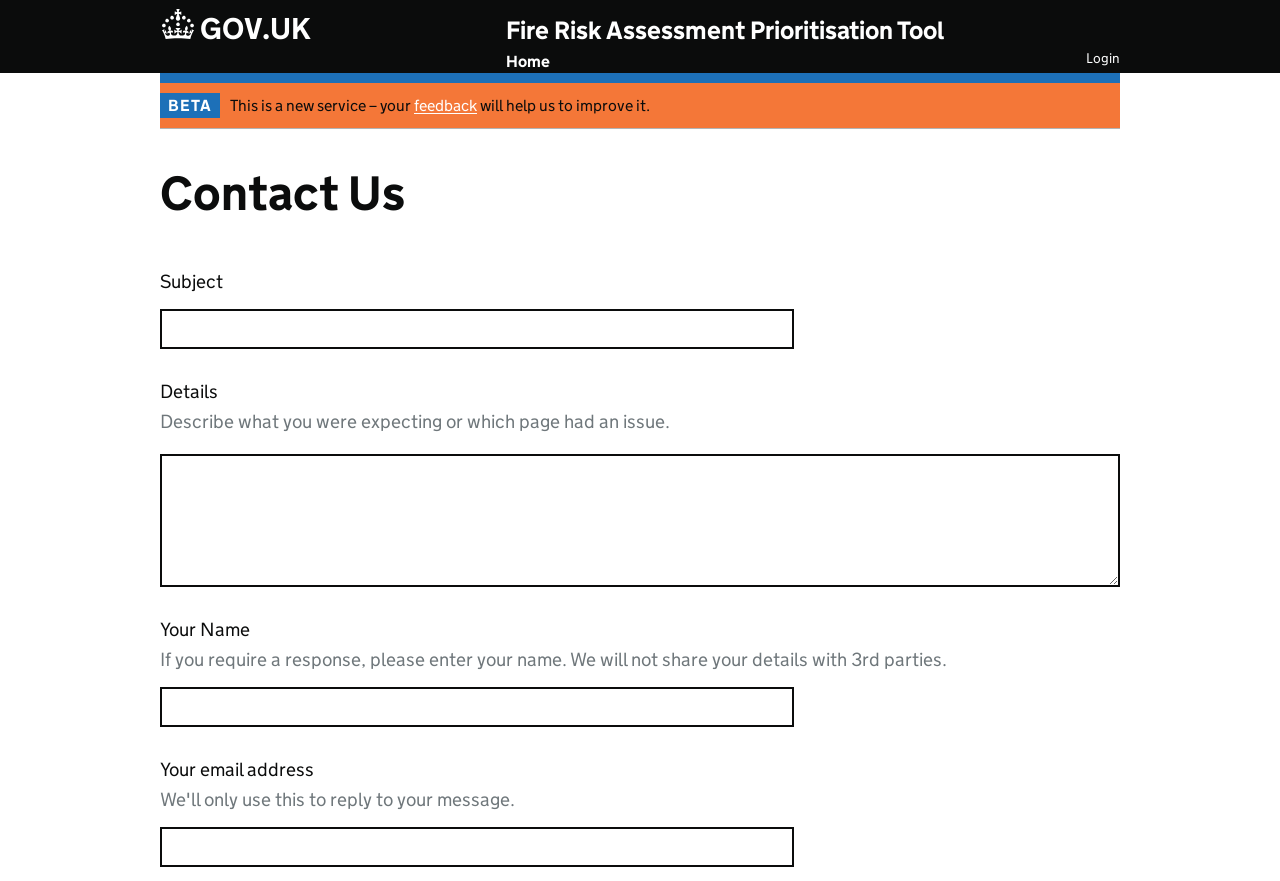Locate the bounding box coordinates of the element that should be clicked to execute the following instruction: "Login to the website".

[0.848, 0.055, 0.875, 0.075]